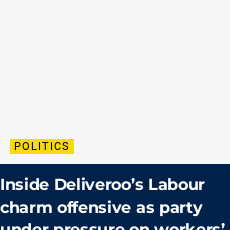What company is mentioned in the article?
Use the image to answer the question with a single word or phrase.

Deliveroo